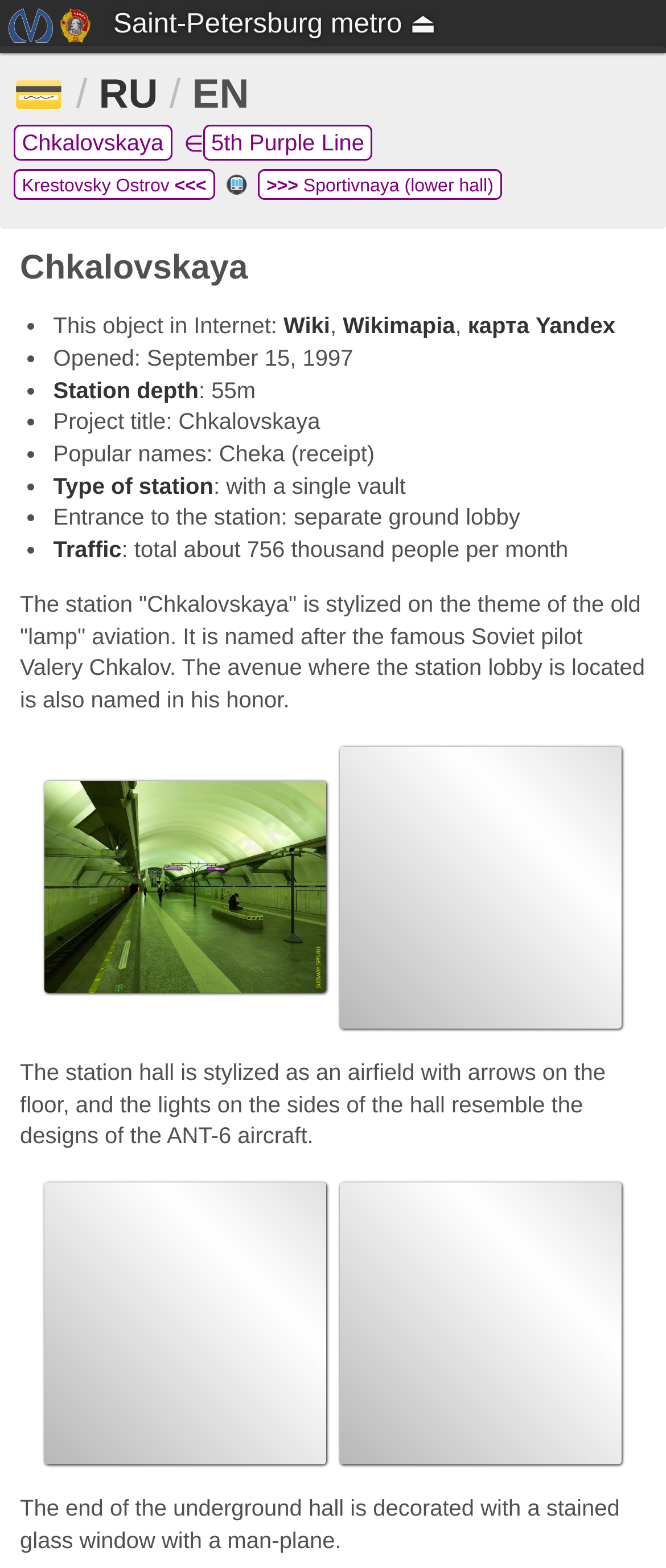Please answer the following question using a single word or phrase: 
What is the name of the metro station?

Chkalovskaya